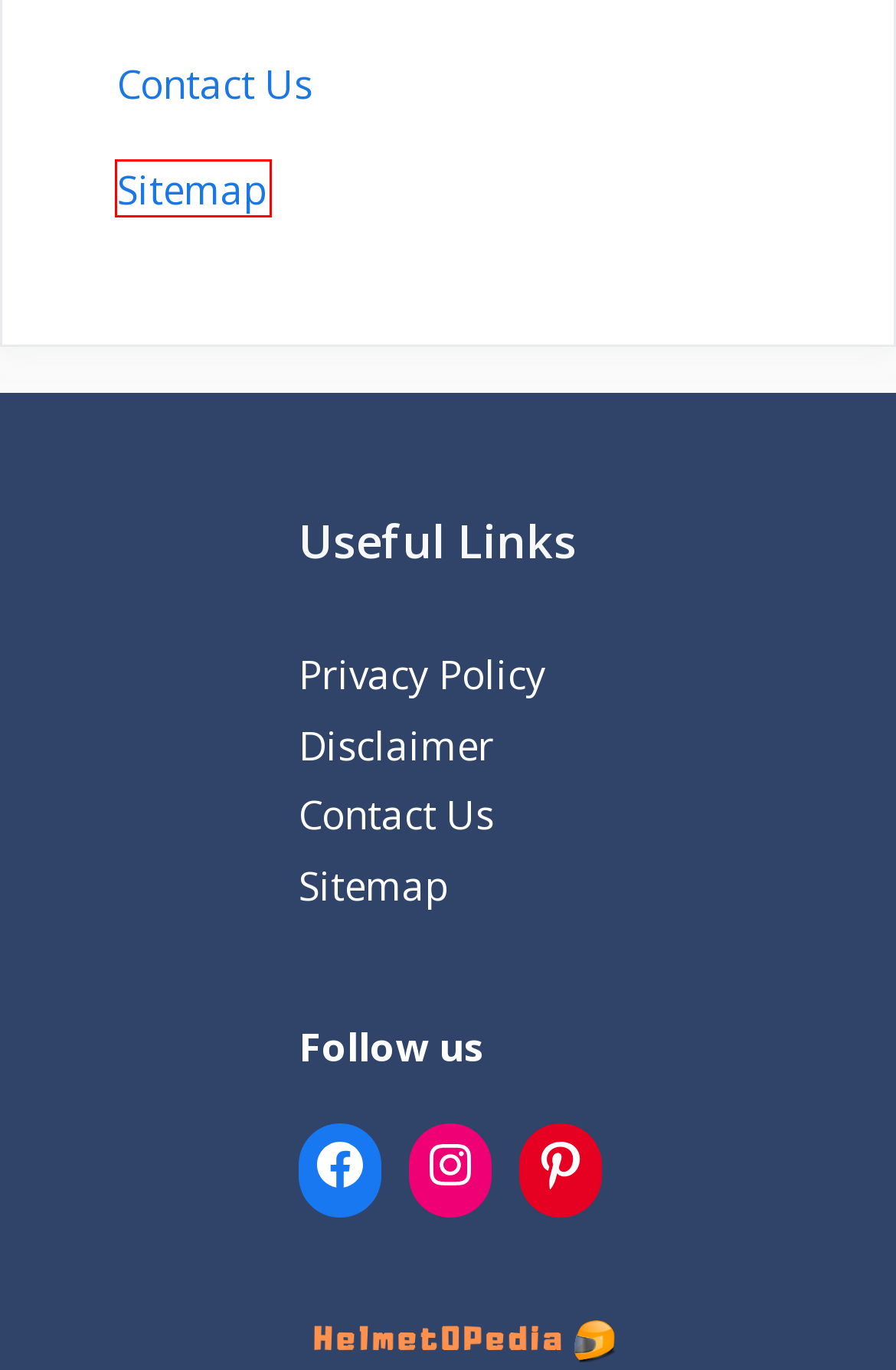You are looking at a screenshot of a webpage with a red bounding box around an element. Determine the best matching webpage description for the new webpage resulting from clicking the element in the red bounding box. Here are the descriptions:
A. Is It Hard To Ride Motorcycle | A Complete Guide
B. Sitemap
C. Are Motorcycles Good On Gas?
D. Getting A New Helmet? Learn How should a motorcycle helmet fit!
E. Privacy Policy - HelmetOPedia
F. Contact Us
G. Do Motorcycles Have Horns?
H. Do Motorcycles Have Seatbelts?

B